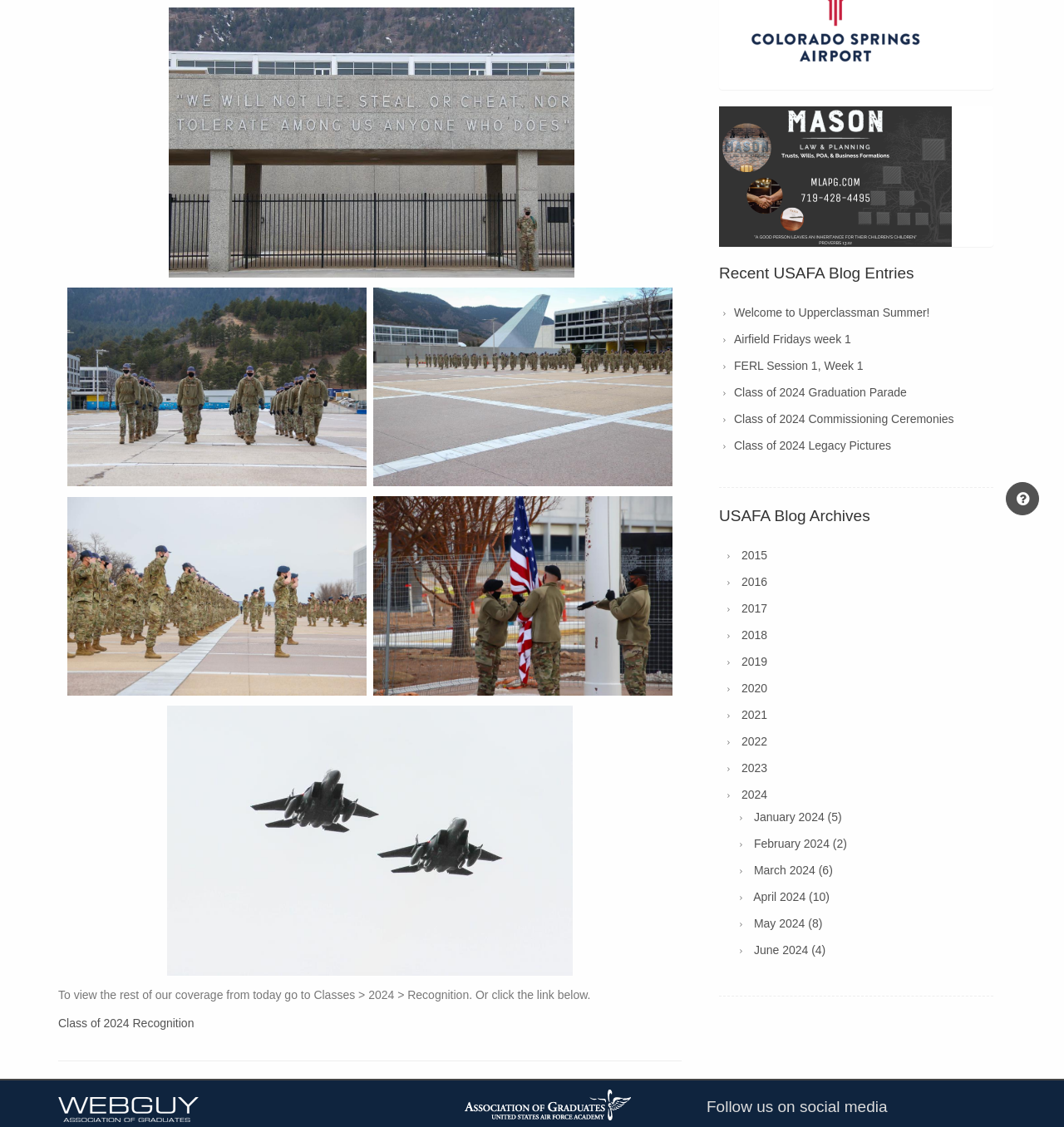Find and provide the bounding box coordinates for the UI element described with: "Airfield Fridays week 1".

[0.69, 0.295, 0.8, 0.307]